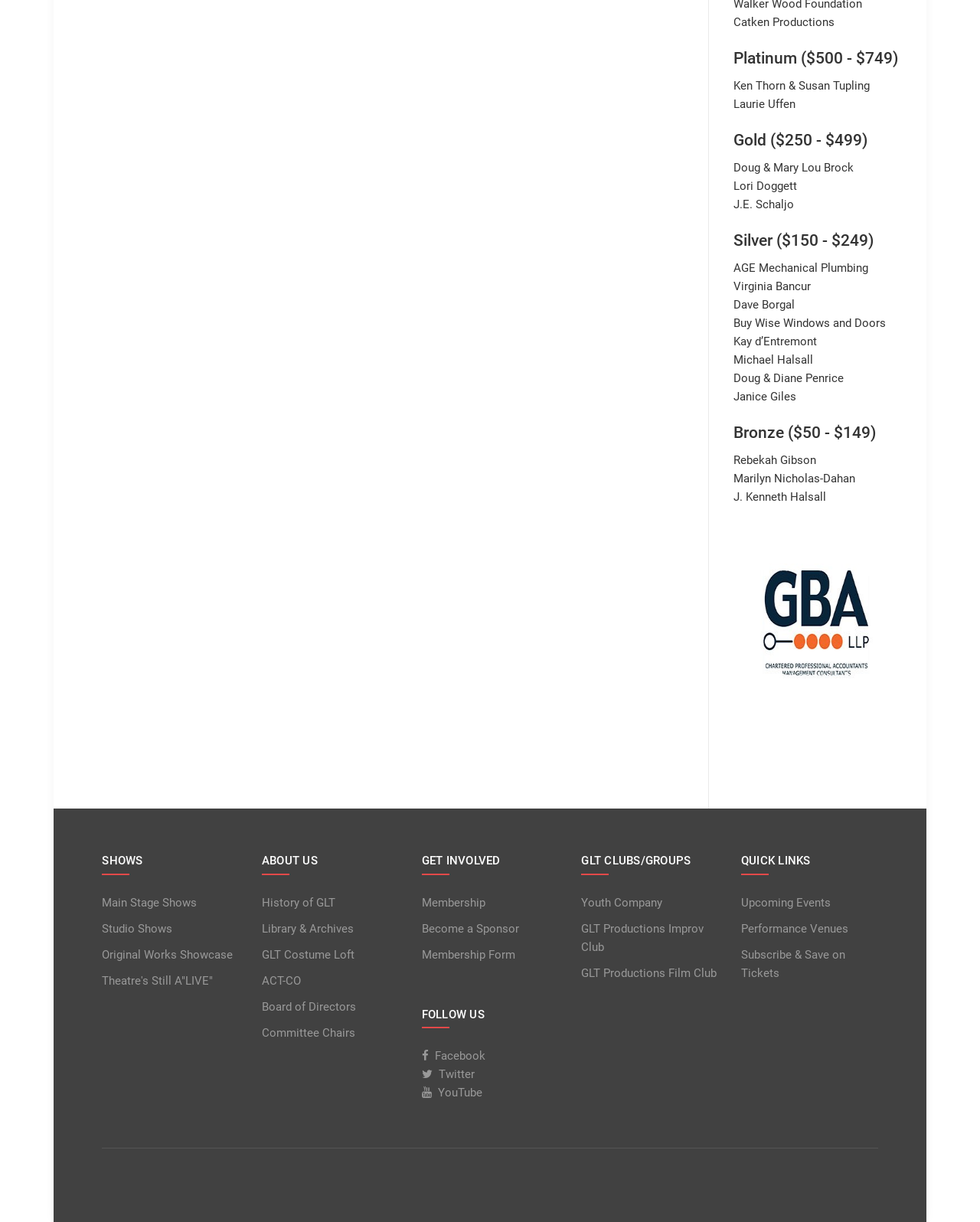Locate the bounding box coordinates of the area that needs to be clicked to fulfill the following instruction: "Become a Sponsor". The coordinates should be in the format of four float numbers between 0 and 1, namely [left, top, right, bottom].

[0.43, 0.752, 0.57, 0.774]